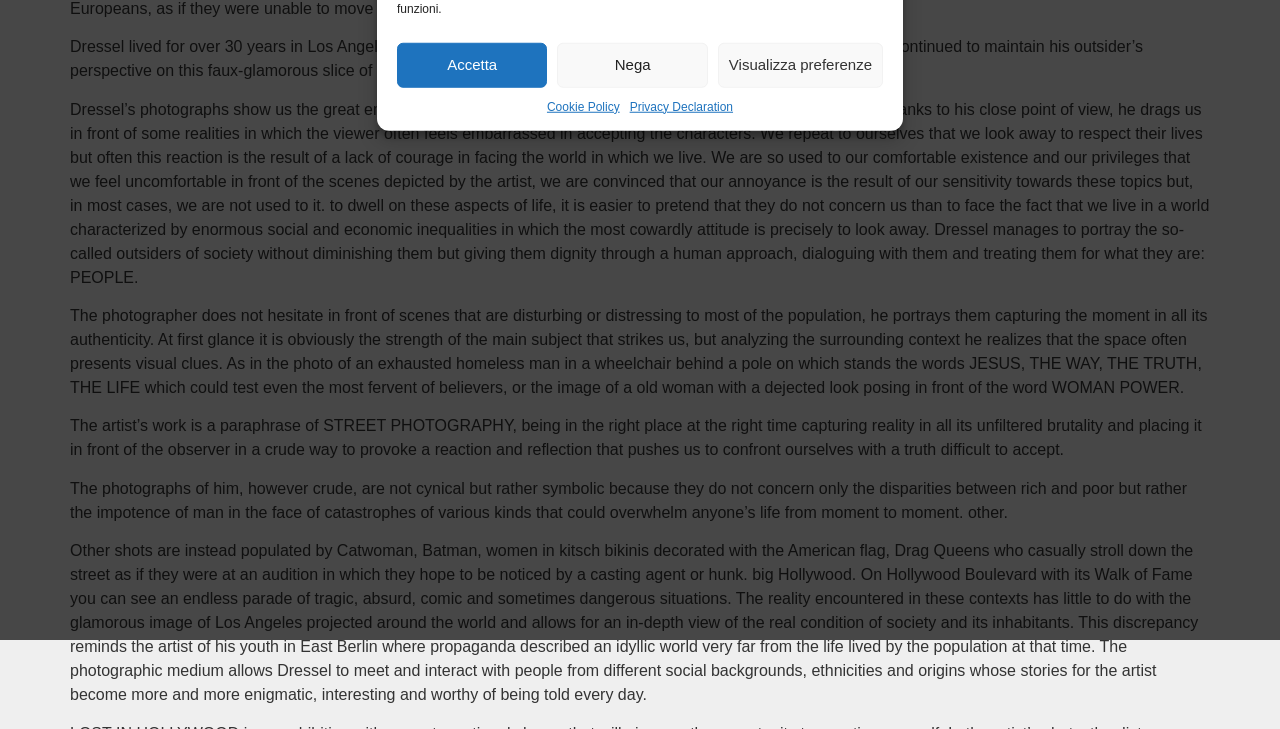Identify the bounding box coordinates for the UI element mentioned here: "Nega". Provide the coordinates as four float values between 0 and 1, i.e., [left, top, right, bottom].

[0.435, 0.058, 0.553, 0.12]